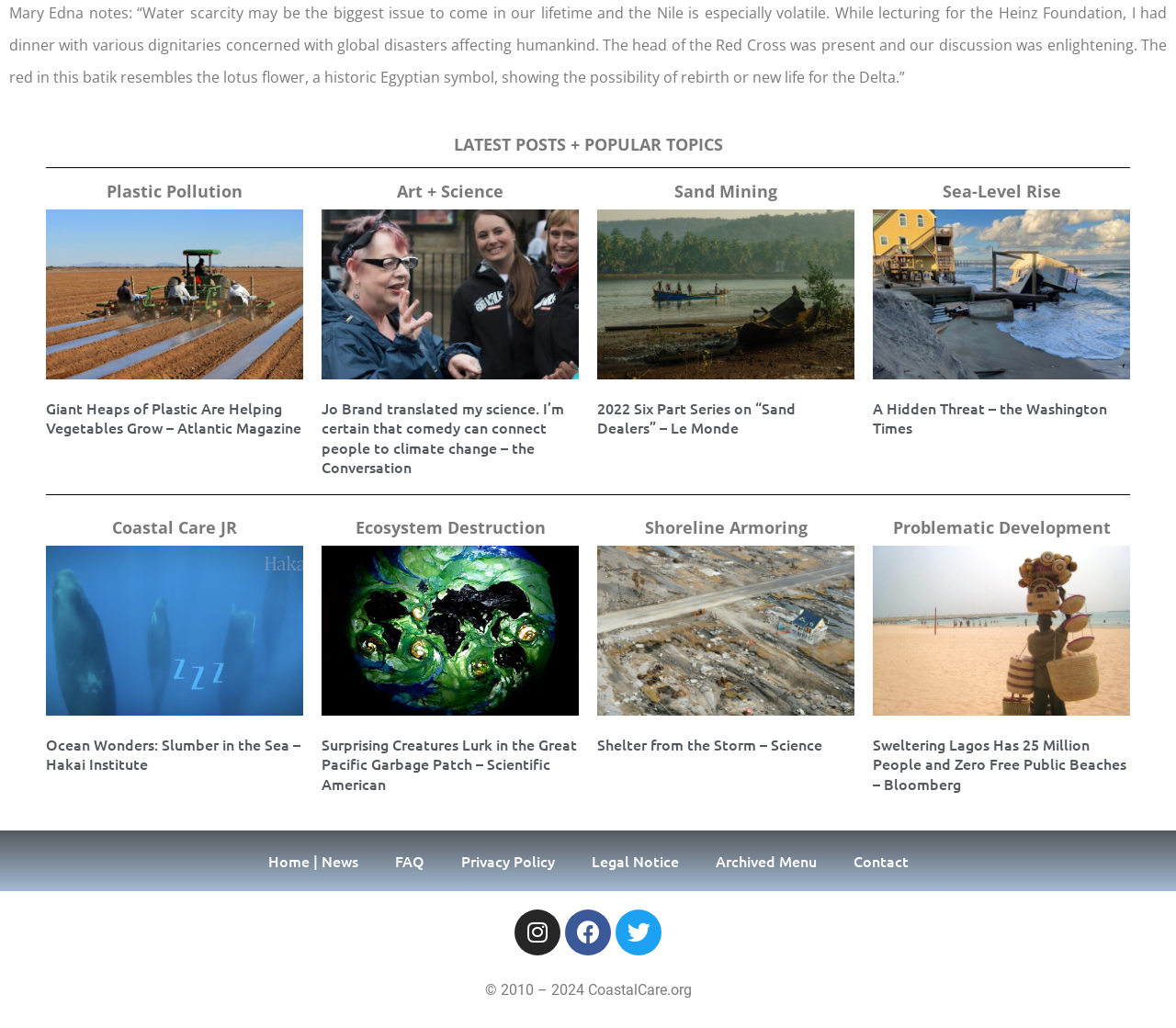Using the provided description: "Privacy Policy", find the bounding box coordinates of the corresponding UI element. The output should be four float numbers between 0 and 1, in the format [left, top, right, bottom].

[0.376, 0.816, 0.487, 0.857]